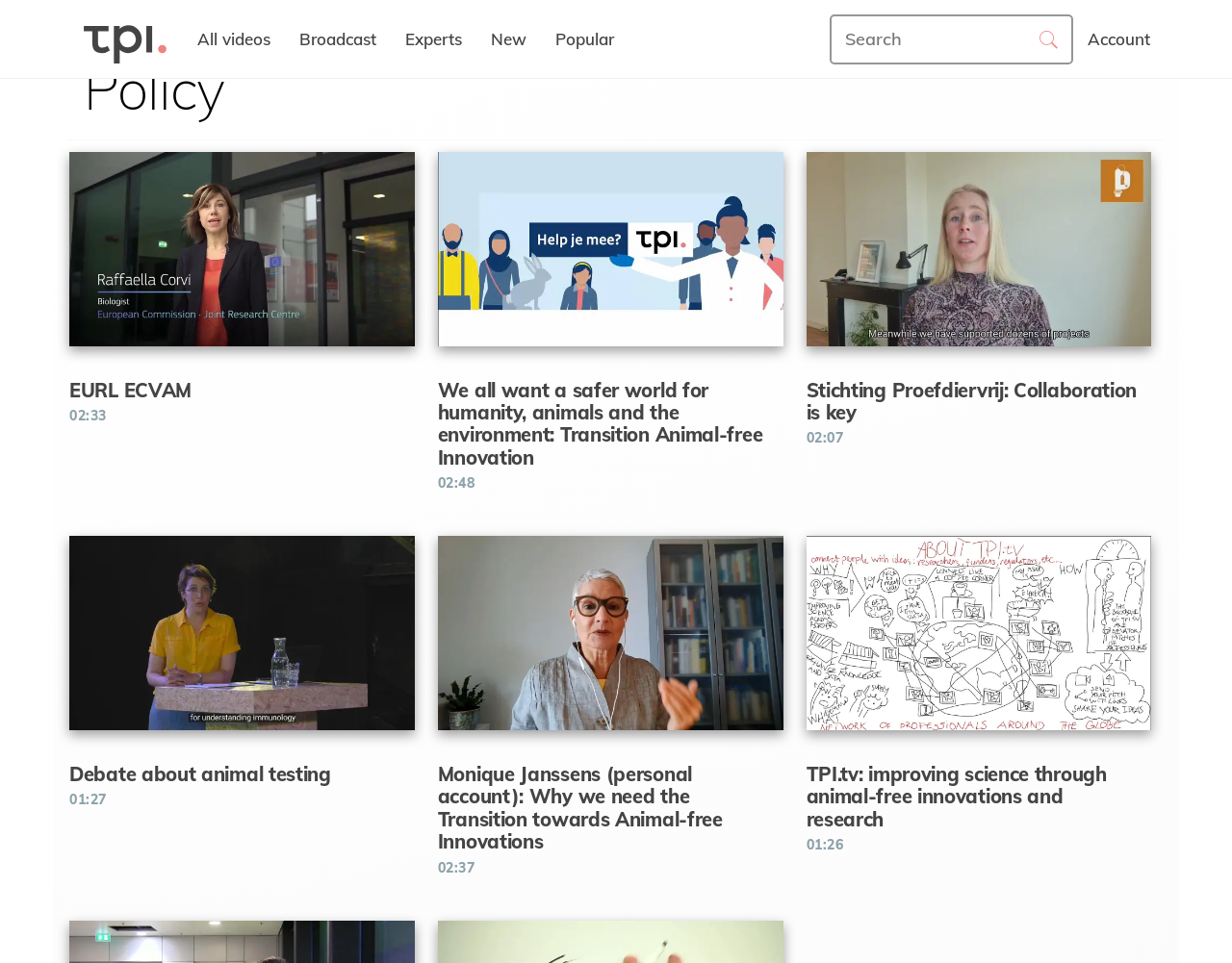Using details from the image, please answer the following question comprehensively:
What is the function of the button with the '' icon?

The button with the '' icon is located next to the search textbox, and its position and design suggest that it is a search button. When clicked, it likely submits the search query entered in the textbox.